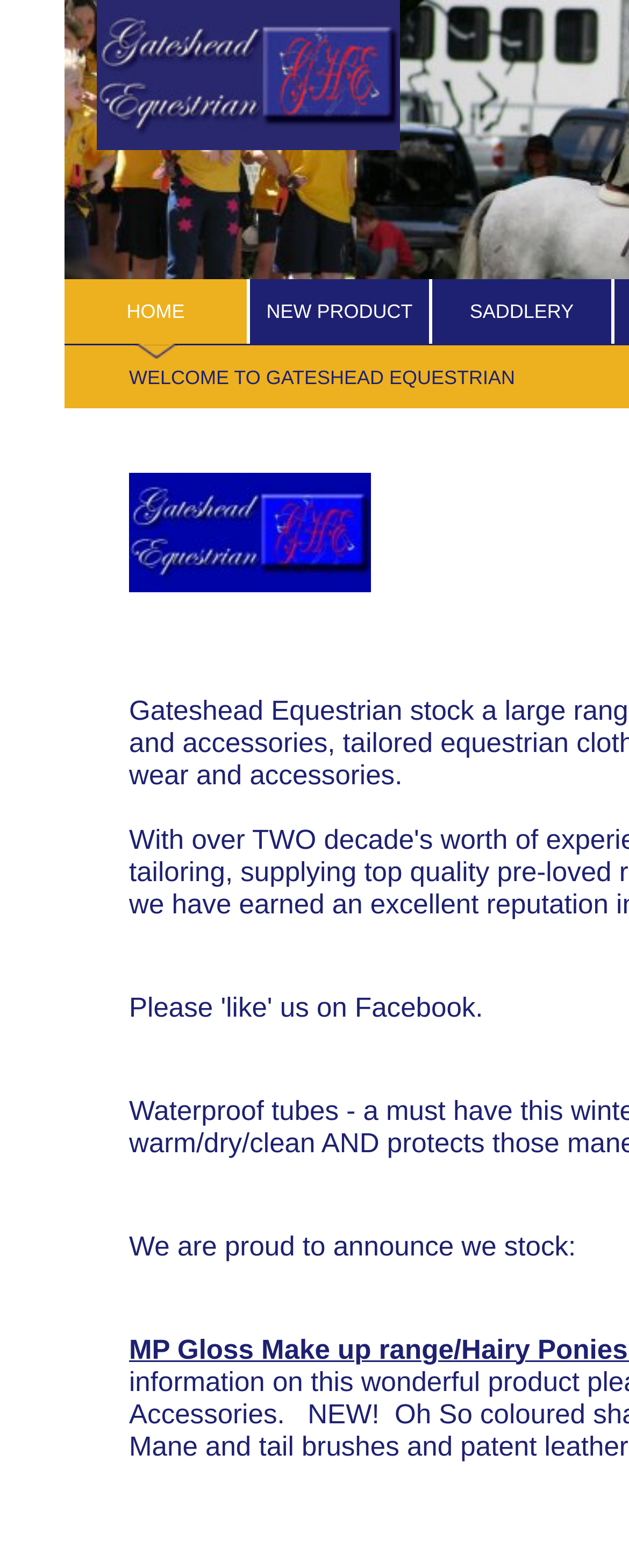With reference to the screenshot, provide a detailed response to the question below:
What is the first menu item?

The first menu item can be found in the link element with the text 'HOME', which is located at the top of the webpage, with a bounding box coordinate of [0.103, 0.178, 0.392, 0.219].